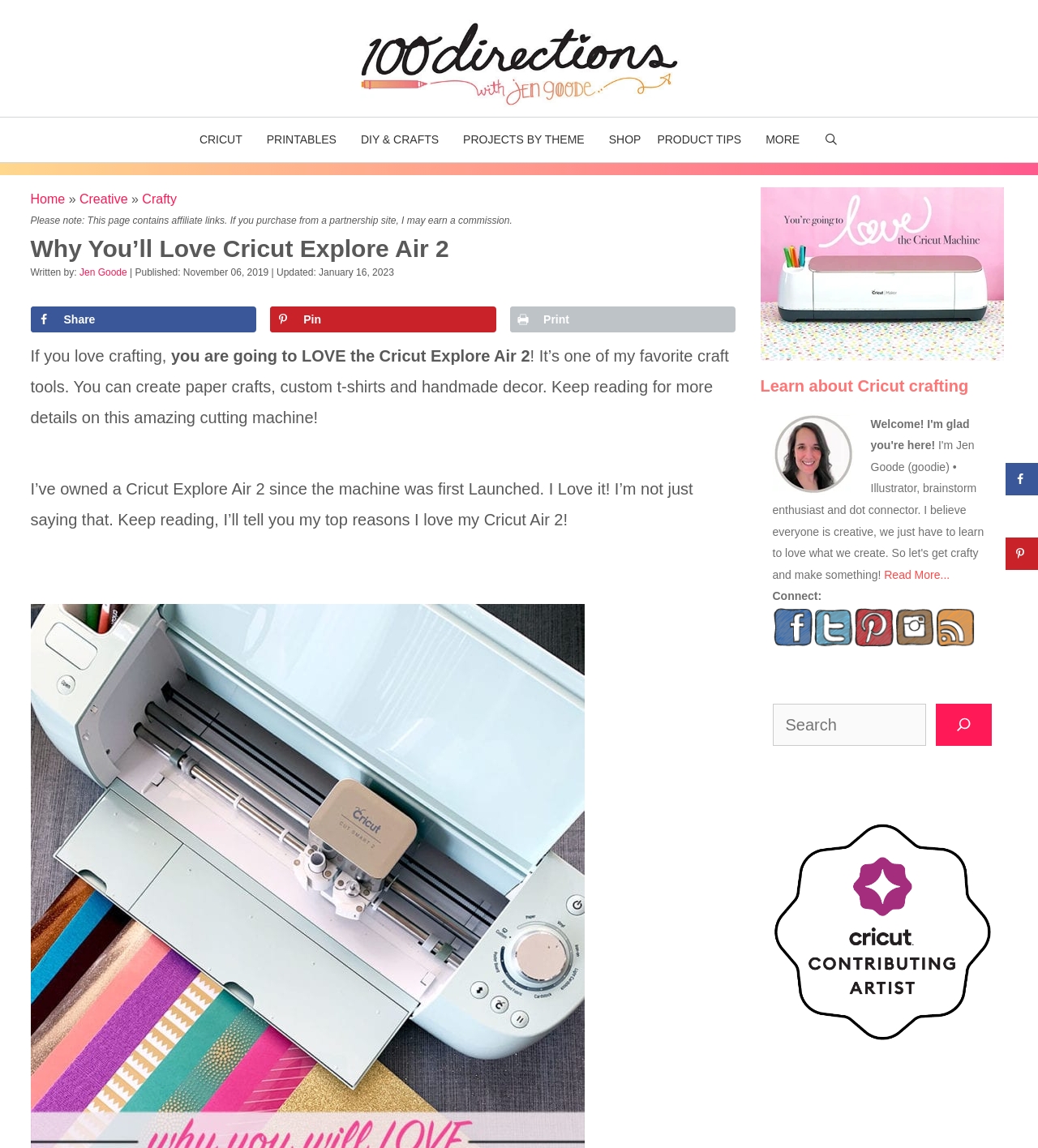Determine the bounding box for the described UI element: "Shop".

[0.579, 0.102, 0.625, 0.141]